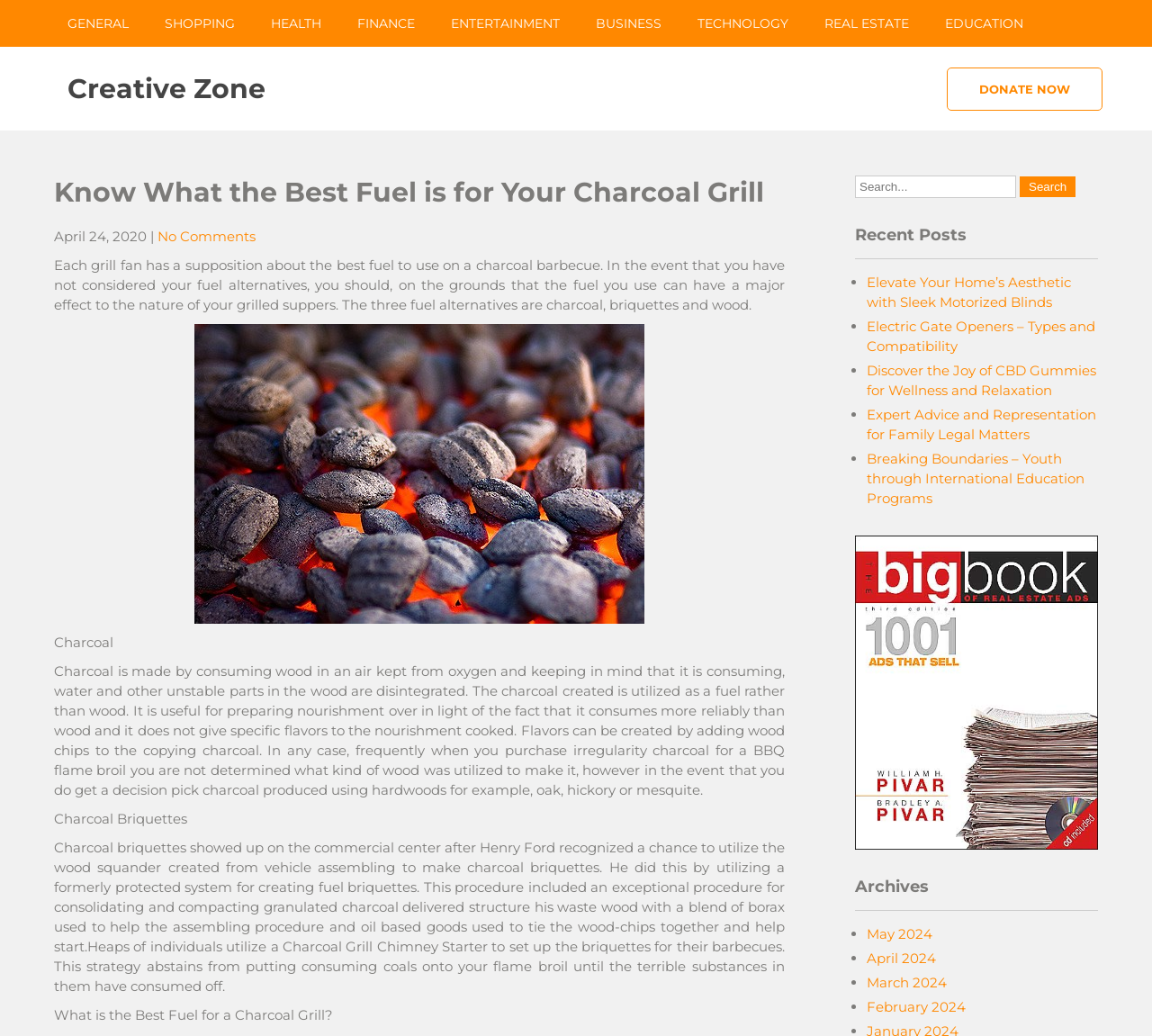What is the purpose of a Charcoal Grill Chimney Starter?
Using the visual information, answer the question in a single word or phrase.

To set up briquettes